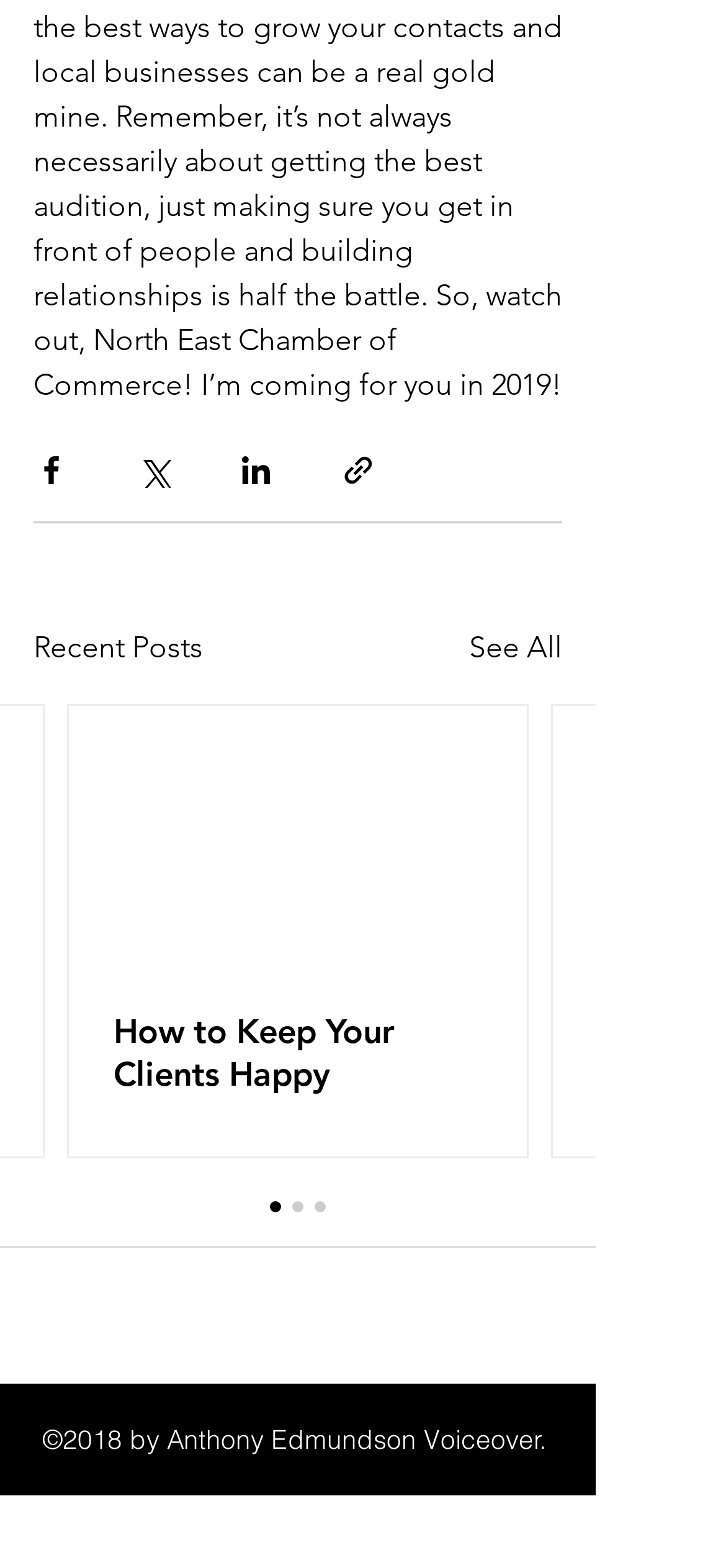What is the purpose of the buttons at the top?
Please use the image to provide an in-depth answer to the question.

The buttons at the top, including 'Share via Facebook', 'Share via Twitter', 'Share via LinkedIn', and 'Share via link', are used to share posts on different social media platforms or via a link.